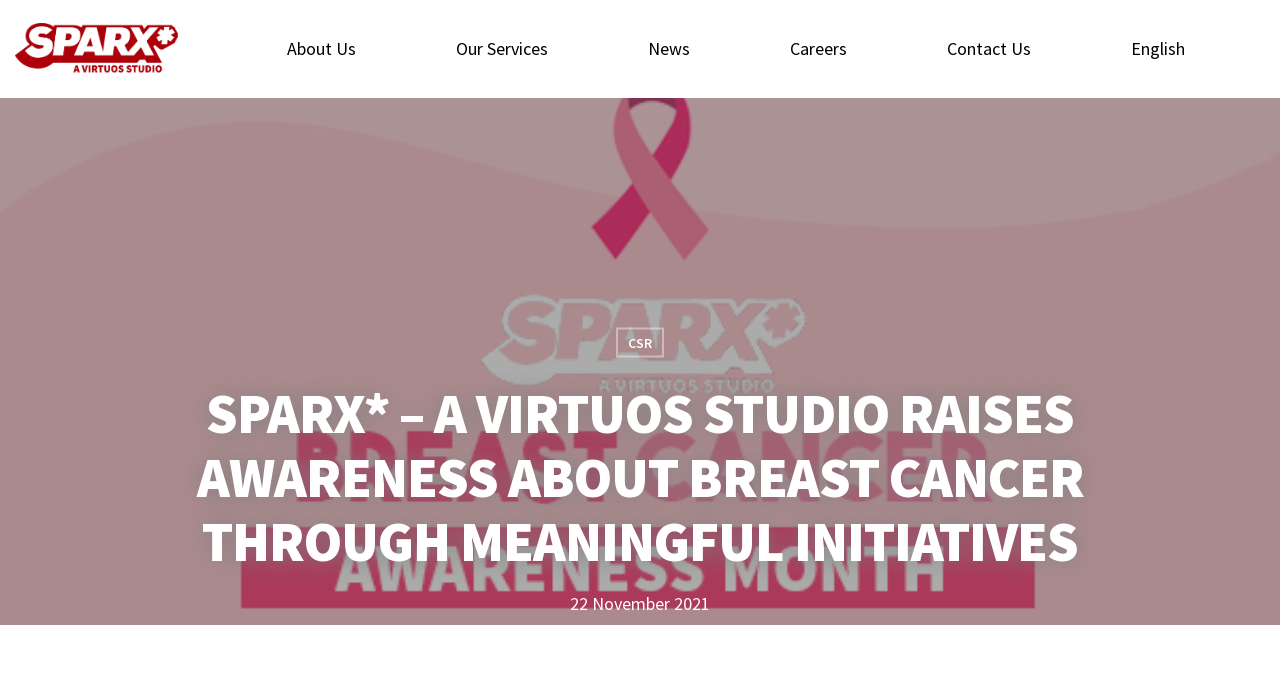Provide your answer in a single word or phrase: 
What is the language of the webpage?

English